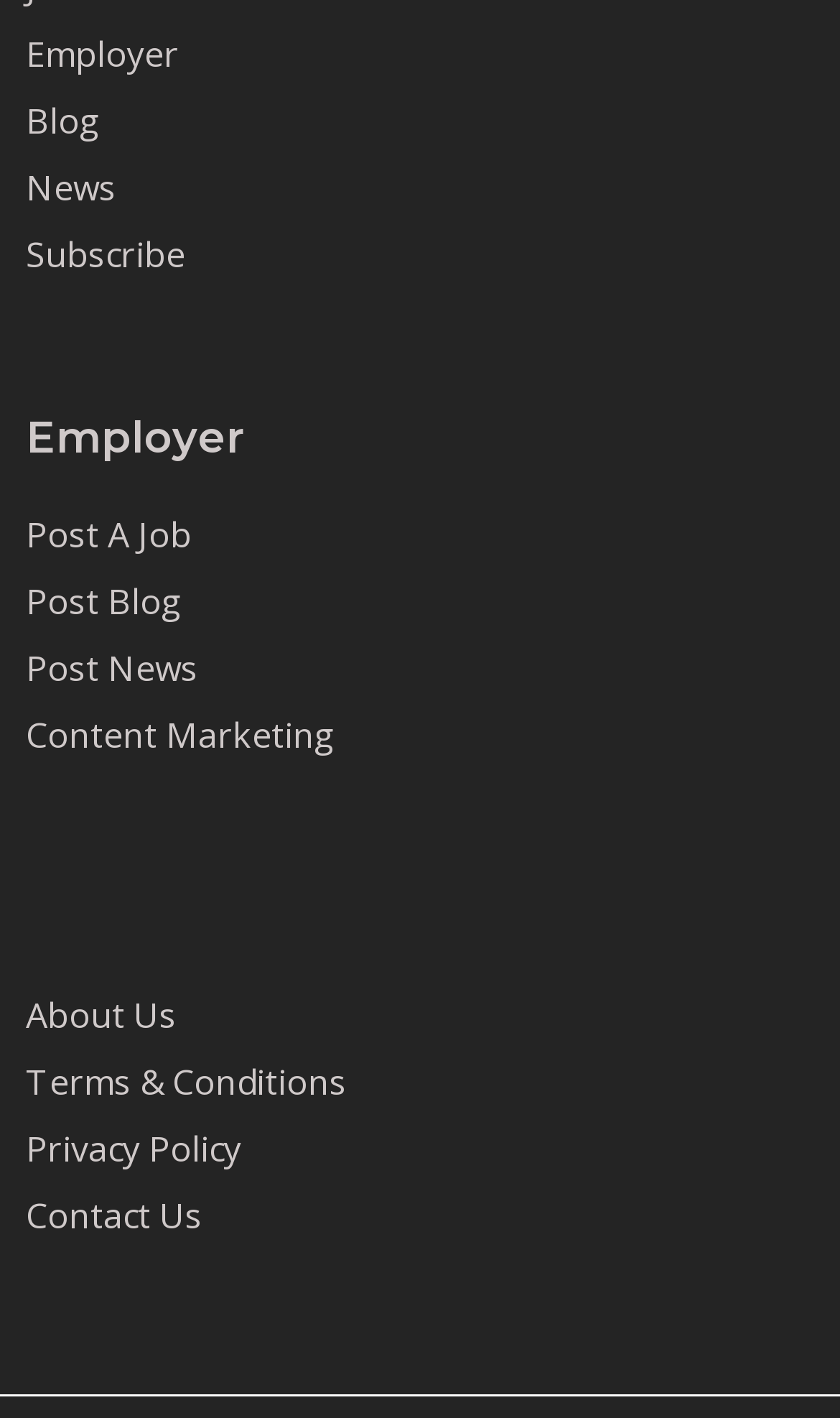Please locate the bounding box coordinates of the element that needs to be clicked to achieve the following instruction: "Post a job". The coordinates should be four float numbers between 0 and 1, i.e., [left, top, right, bottom].

[0.031, 0.36, 0.228, 0.394]